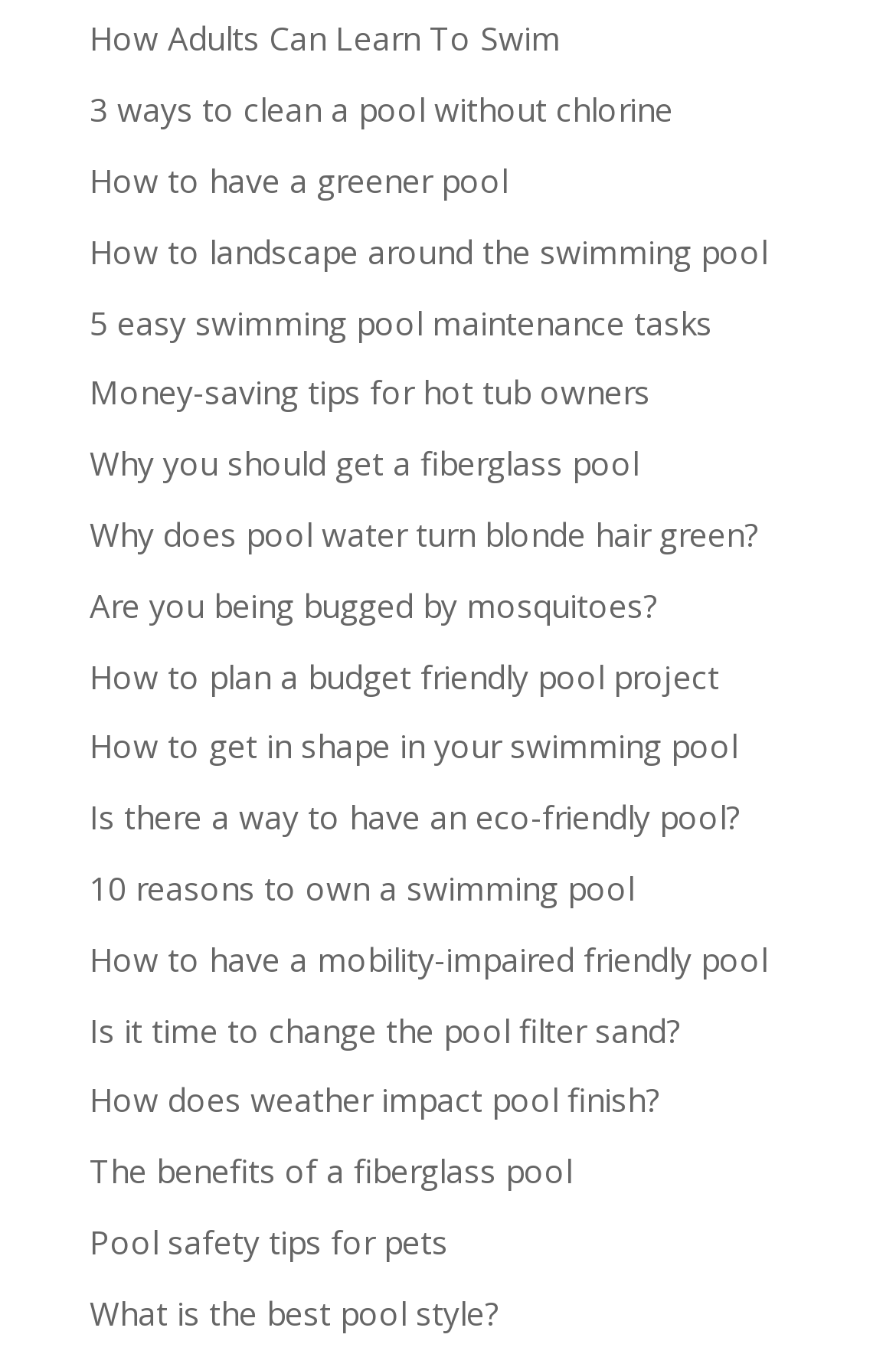Given the element description, predict the bounding box coordinates in the format (top-left x, top-left y, bottom-right x, bottom-right y), using floating point numbers between 0 and 1: Pool safety tips for pets

[0.1, 0.901, 0.5, 0.933]